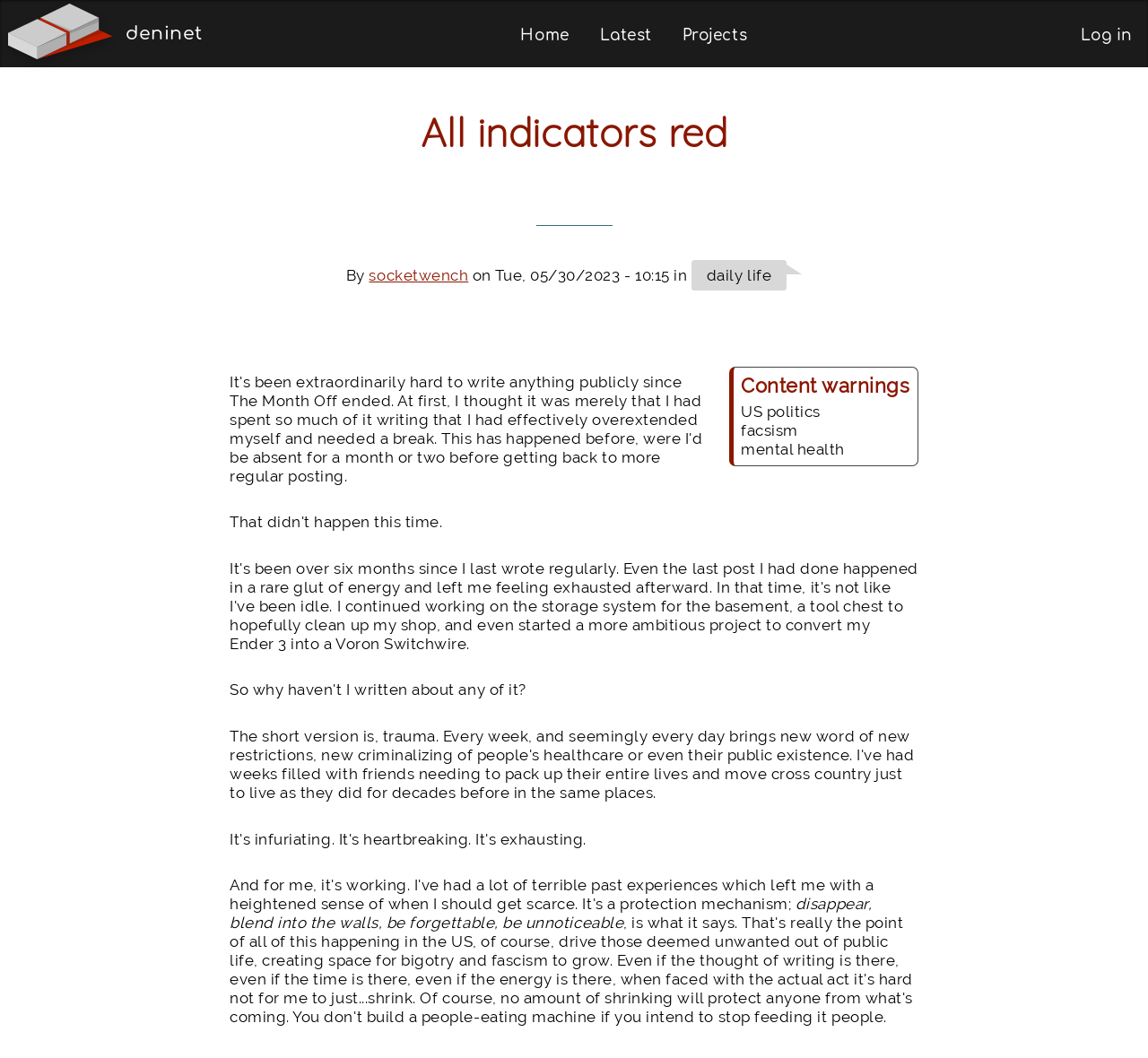Identify the bounding box coordinates of the element to click to follow this instruction: 'login to account'. Ensure the coordinates are four float values between 0 and 1, provided as [left, top, right, bottom].

[0.941, 0.025, 0.987, 0.041]